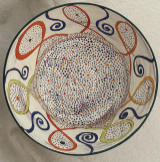Provide a comprehensive description of the image.

This image showcases an intricately designed ceramic bowl, featuring a captivating circular pattern at its center surrounded by vibrant, swirling designs. The central area is adorned with a multitude of small, colorful dots, creating a textured and lively effect. Encircling this center, the bowl is bordered by a series of decorative motifs in bold colors, including red, green, yellow, and blue, all harmonizing beautifully. This artwork exemplifies the craftsmanship of local artists and reflects the artistic spirit that is celebrated during the in-person Fall Art Tour in Rappahannock County, where such unique pieces are available for viewing and purchase. The tour invites visitors to explore a variety of studios and galleries, emphasizing the beauty of both art and the countryside.